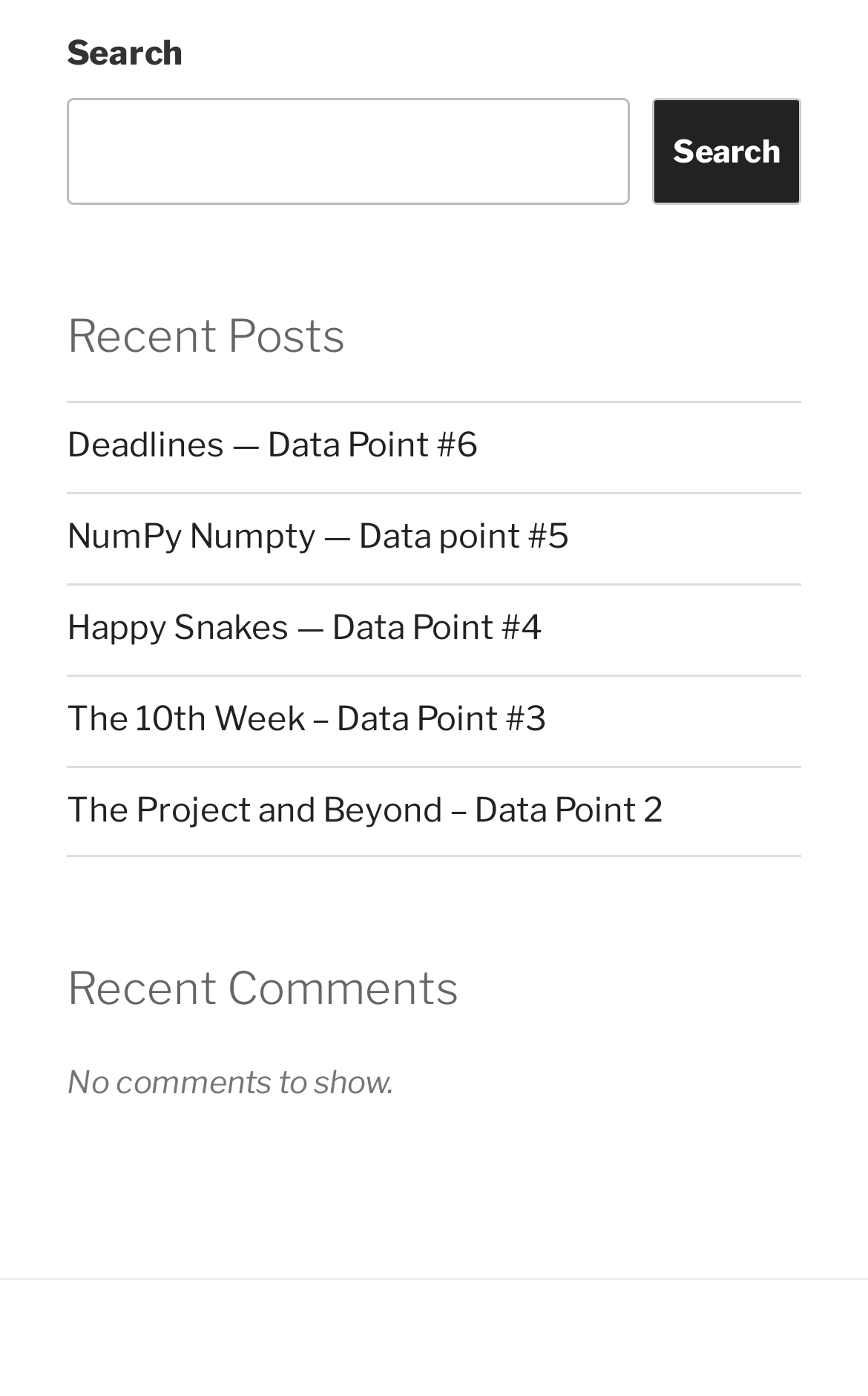Provide a one-word or brief phrase answer to the question:
What is the status of recent comments?

No comments